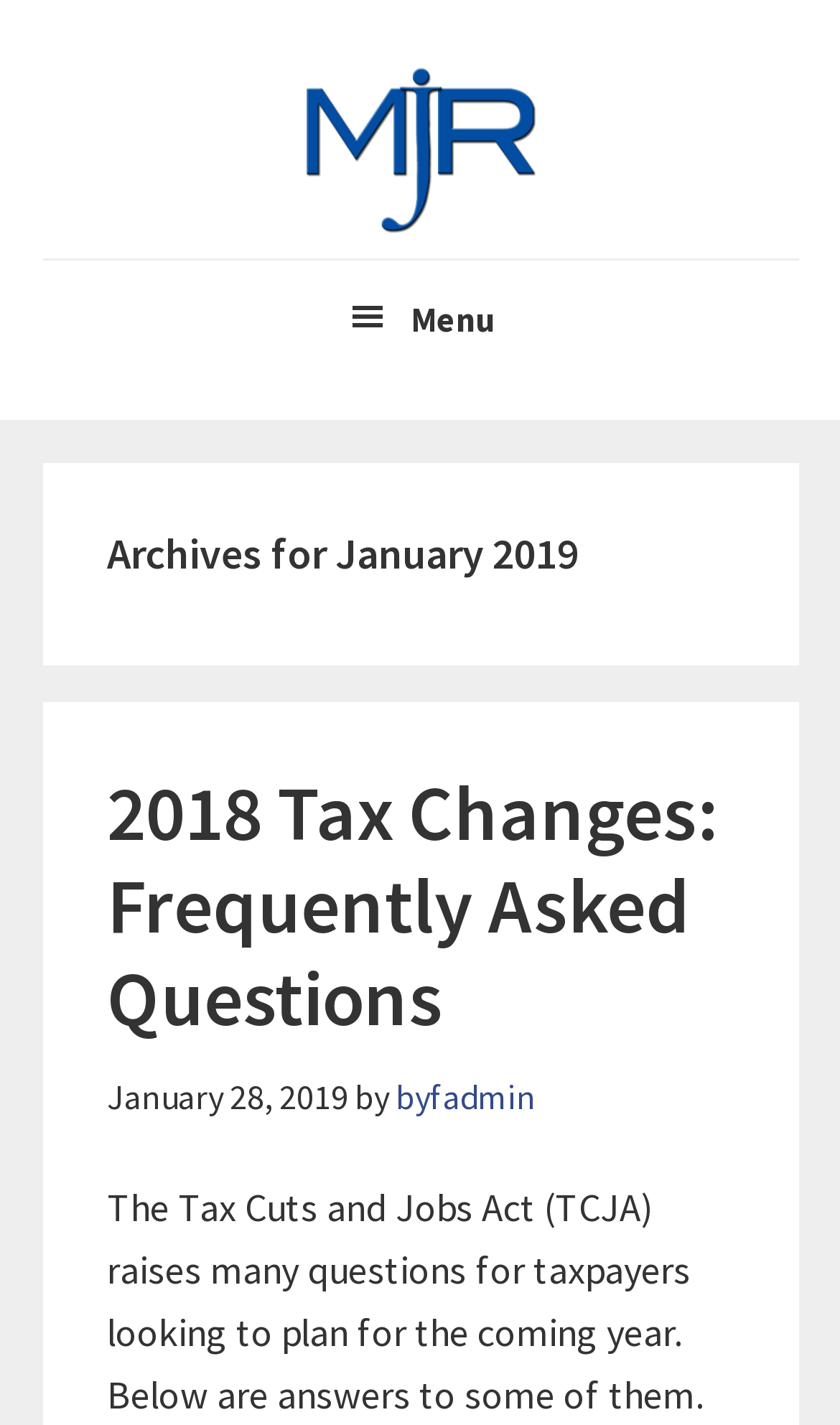Analyze the image and answer the question with as much detail as possible: 
What is the topic of the blog post?

The topic of the blog post can be inferred from the heading '2018 Tax Changes: Frequently Asked Questions' and the subsequent text 'The Tax Cuts and Jobs Act (TCJA) raises many questions for taxpayers looking to plan for the coming year. Below are answers to some of them.' This suggests that the blog post is discussing the changes in tax laws and their implications.